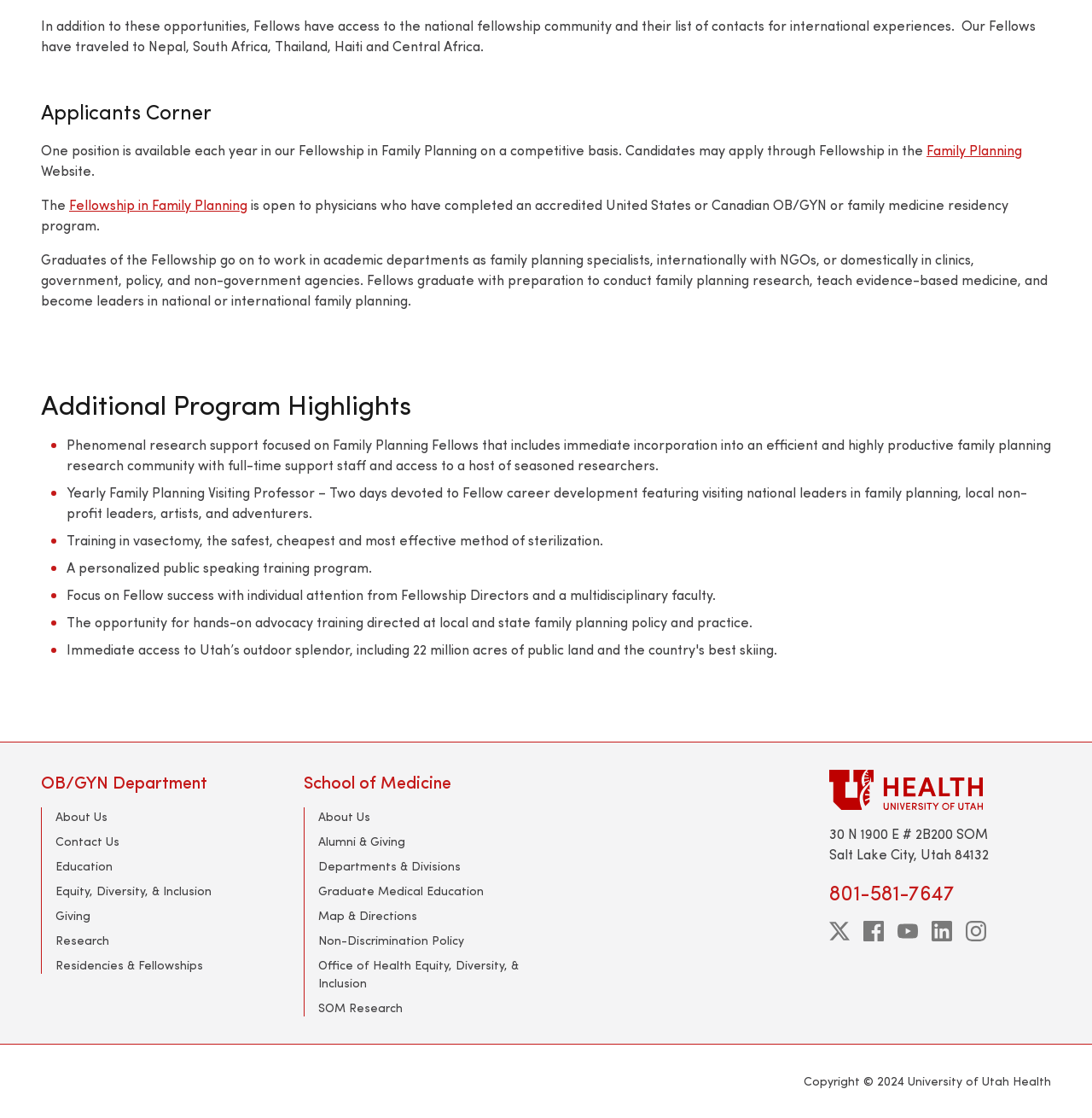Please analyze the image and provide a thorough answer to the question:
What is the purpose of the yearly Family Planning Visiting Professor?

The purpose of the yearly Family Planning Visiting Professor can be determined by reading the text 'Yearly Family Planning Visiting Professor – Two days devoted to Fellow career development featuring visiting national leaders in family planning, local non-profit leaders, artists, and adventurers.' which indicates that the purpose is to aid in Fellow career development.